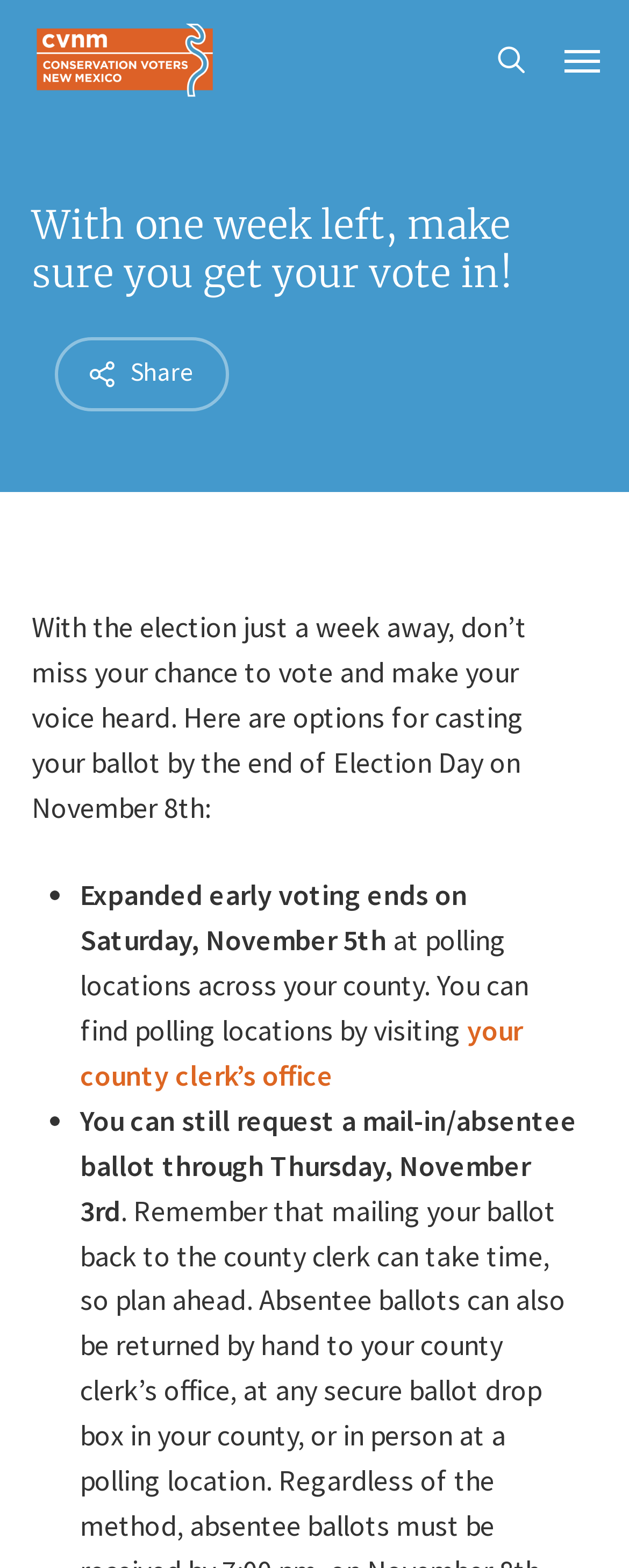Create a full and detailed caption for the entire webpage.

The webpage is focused on encouraging voters to cast their ballots with only one week left until the election. At the top left corner, there is a link to "Conservation Voters New Mexico" accompanied by three identical images with the same name. On the top right corner, there is a search link and a navigation menu link. 

Below the top section, a prominent heading reads "With one week left, make sure you get your vote in!" spanning almost the entire width of the page. 

Underneath the heading, there is a "Share" button, followed by a paragraph of text explaining the importance of voting and providing options for casting ballots by the end of Election Day on November 8th. 

The text is divided into two bullet points, each describing a method to vote. The first bullet point explains that expanded early voting ends on Saturday, November 5th, at polling locations across the county, with a link to find polling locations by visiting the county clerk's office. The second bullet point informs voters that they can still request a mail-in/absentee ballot through Thursday, November 3rd, and provides additional information on returning the ballot.